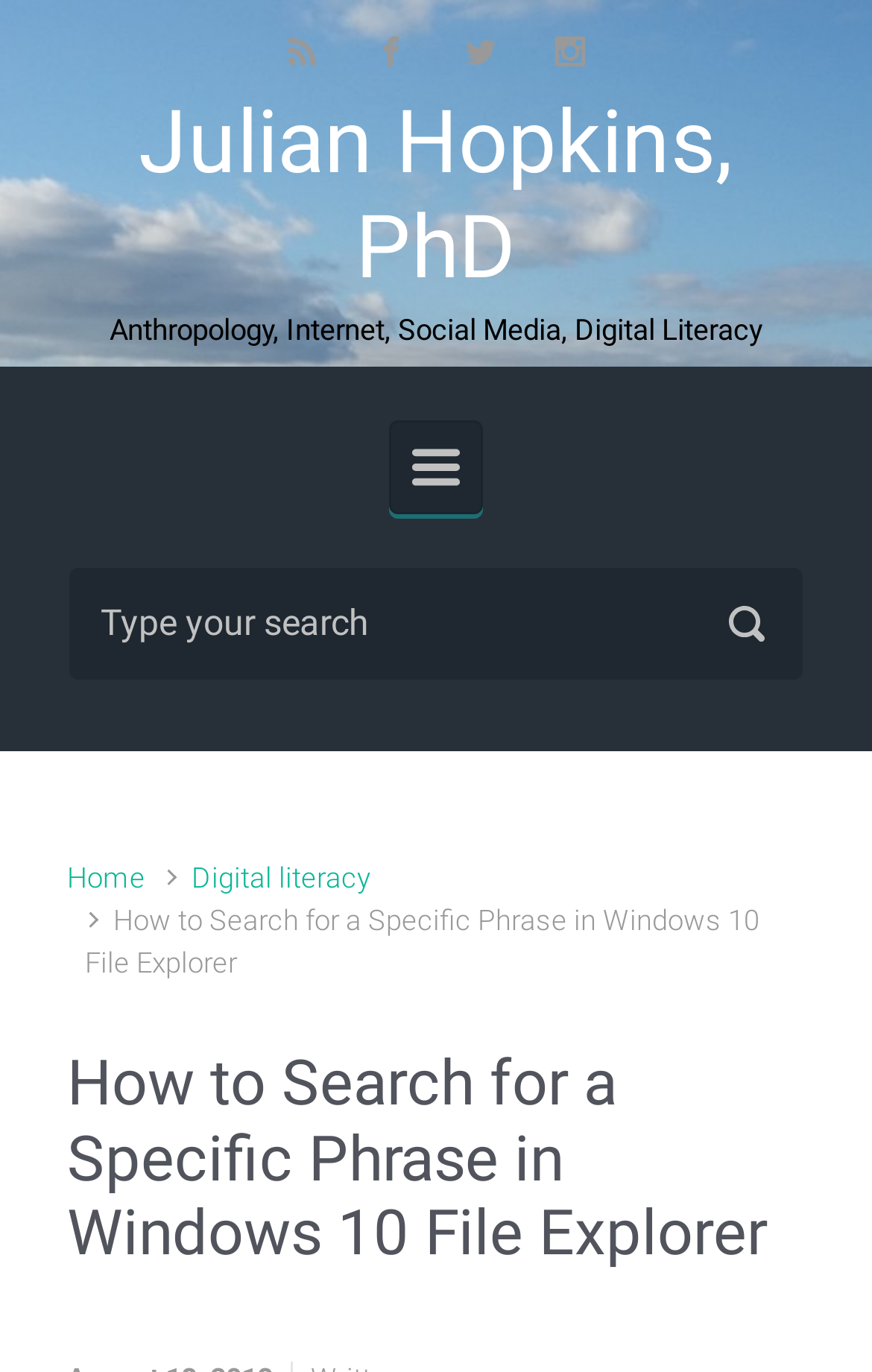How many social media links are at the top of the page?
From the screenshot, supply a one-word or short-phrase answer.

4